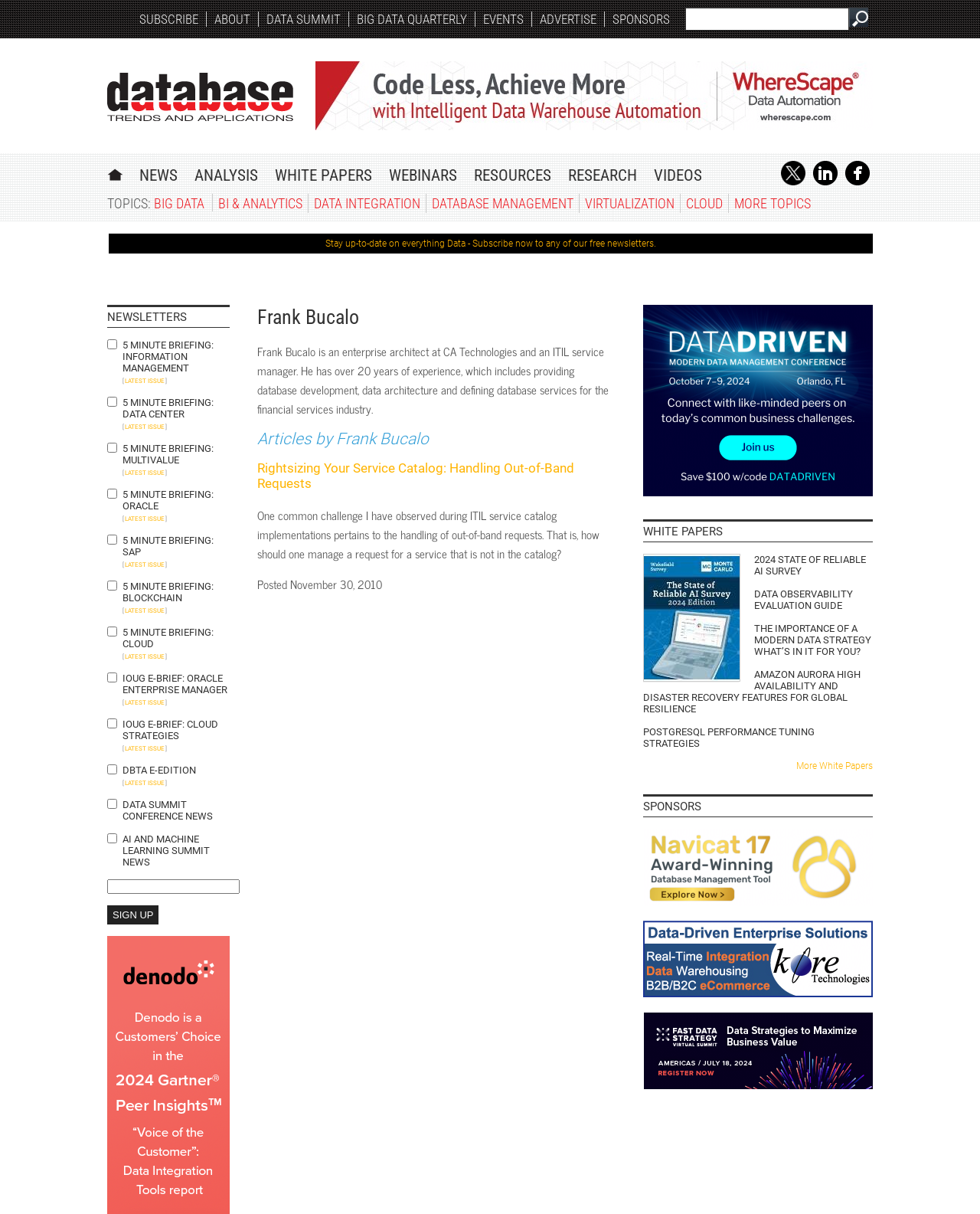How many newsletters can be subscribed to on this webpage?
Please answer the question with as much detail and depth as you can.

The webpage has a section for newsletter subscription with multiple checkboxes, each corresponding to a different newsletter, such as '5 MINUTE BRIEFING: INFORMATION MANAGEMENT', 'DBTA E-EDITION', etc., so the answer is multiple.